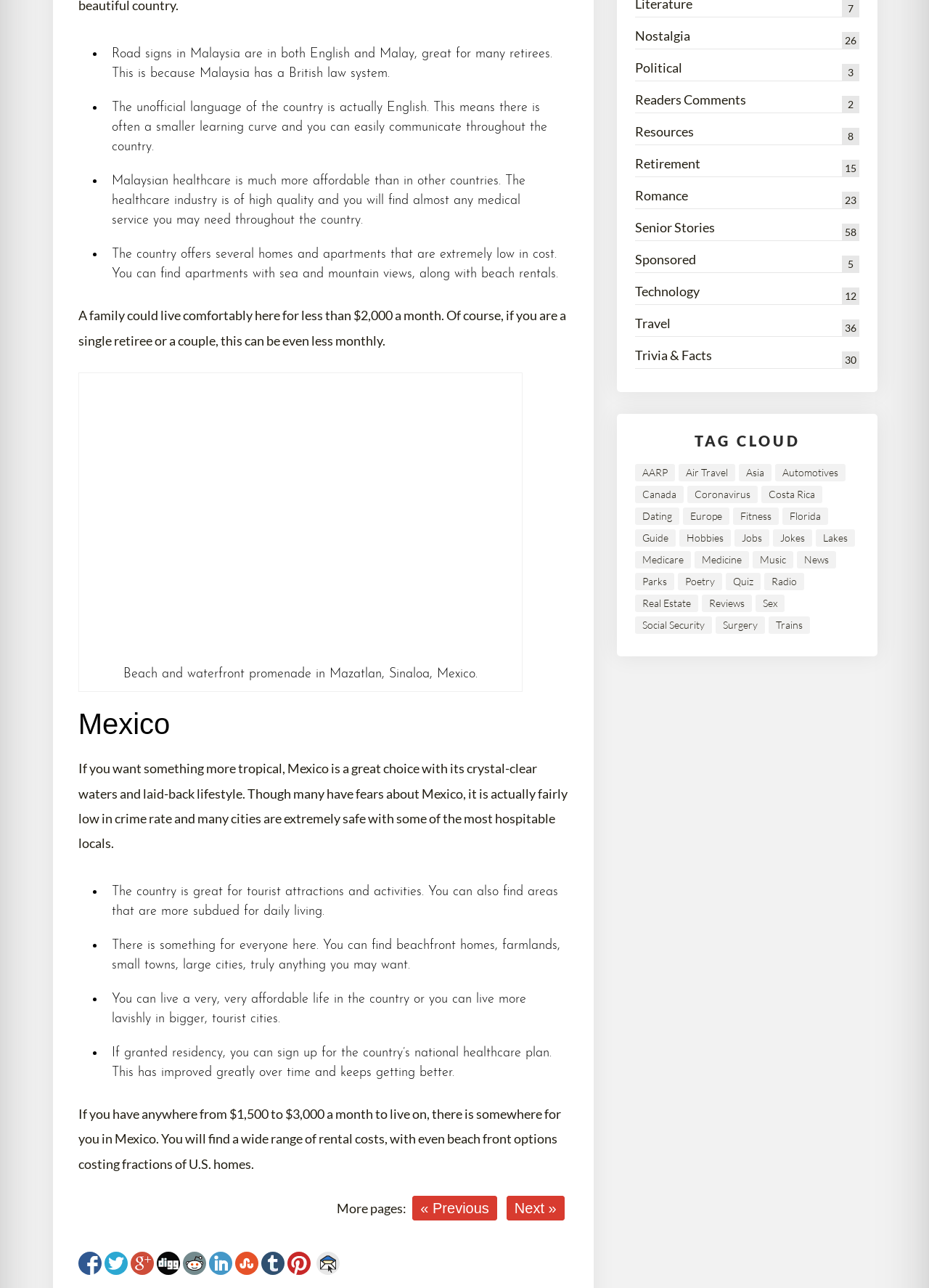Given the element description Technology 12, predict the bounding box coordinates for the UI element in the webpage screenshot. The format should be (top-left x, top-left y, bottom-right x, bottom-right y), and the values should be between 0 and 1.

[0.683, 0.22, 0.753, 0.232]